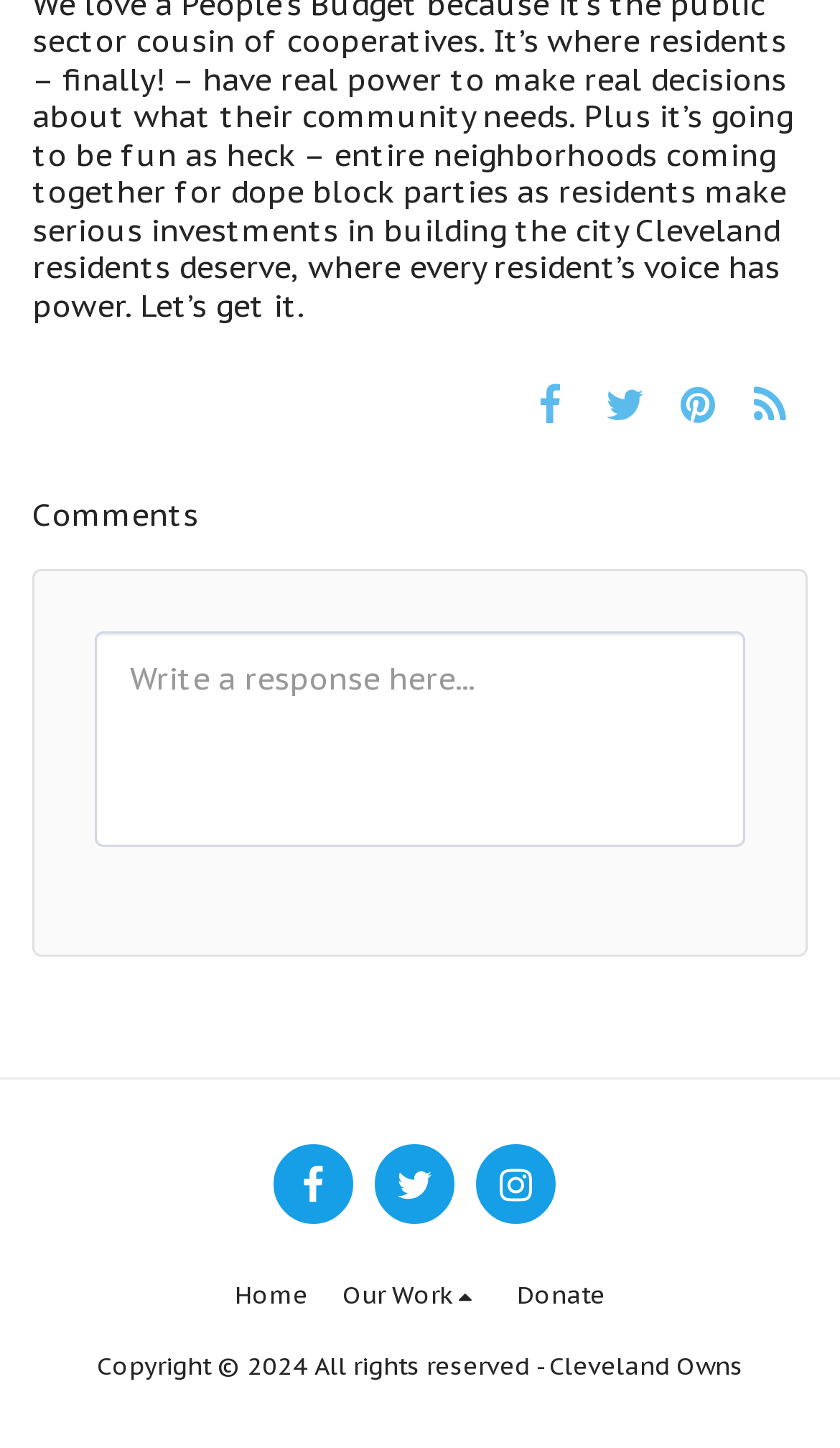Find the bounding box coordinates of the element to click in order to complete the given instruction: "View Our Work."

[0.407, 0.879, 0.575, 0.909]